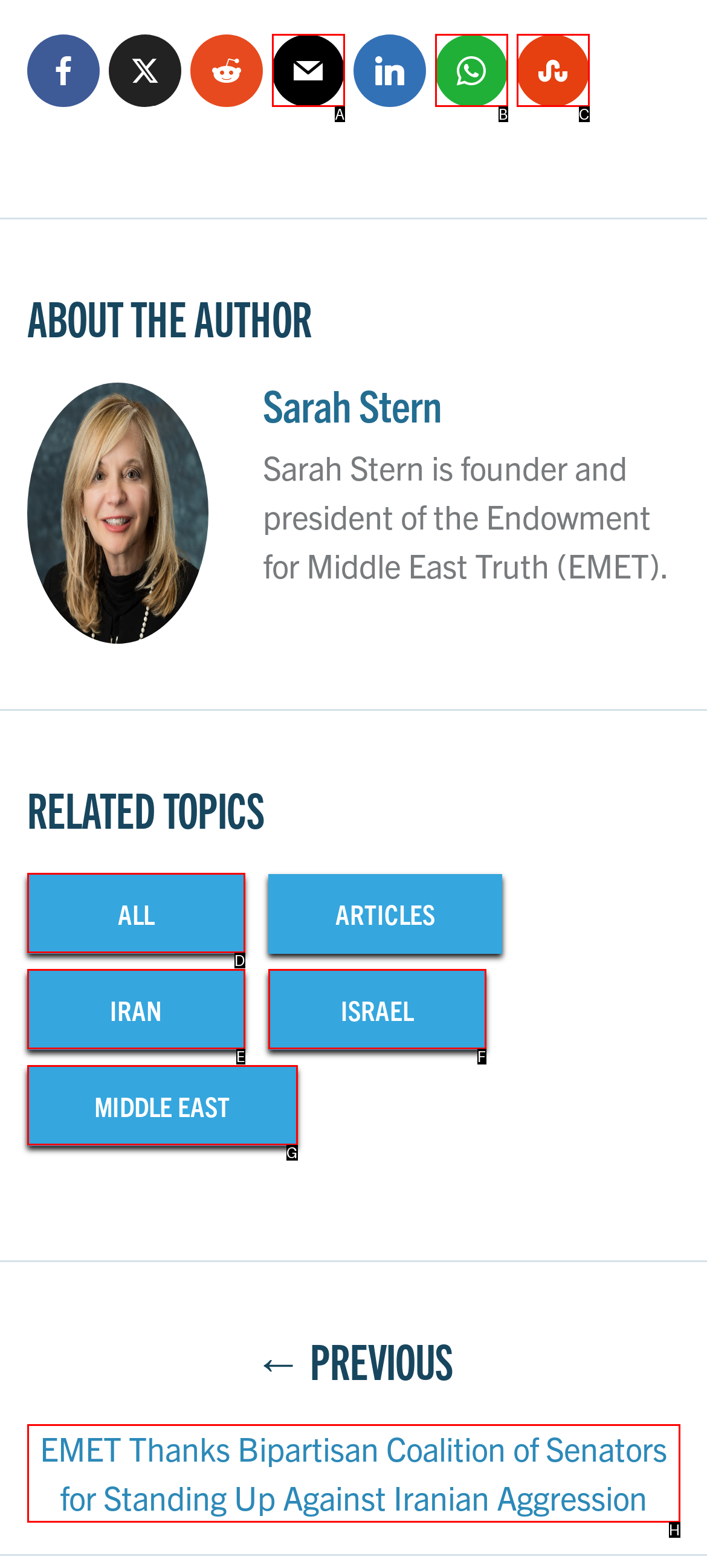Look at the description: Israel
Determine the letter of the matching UI element from the given choices.

F